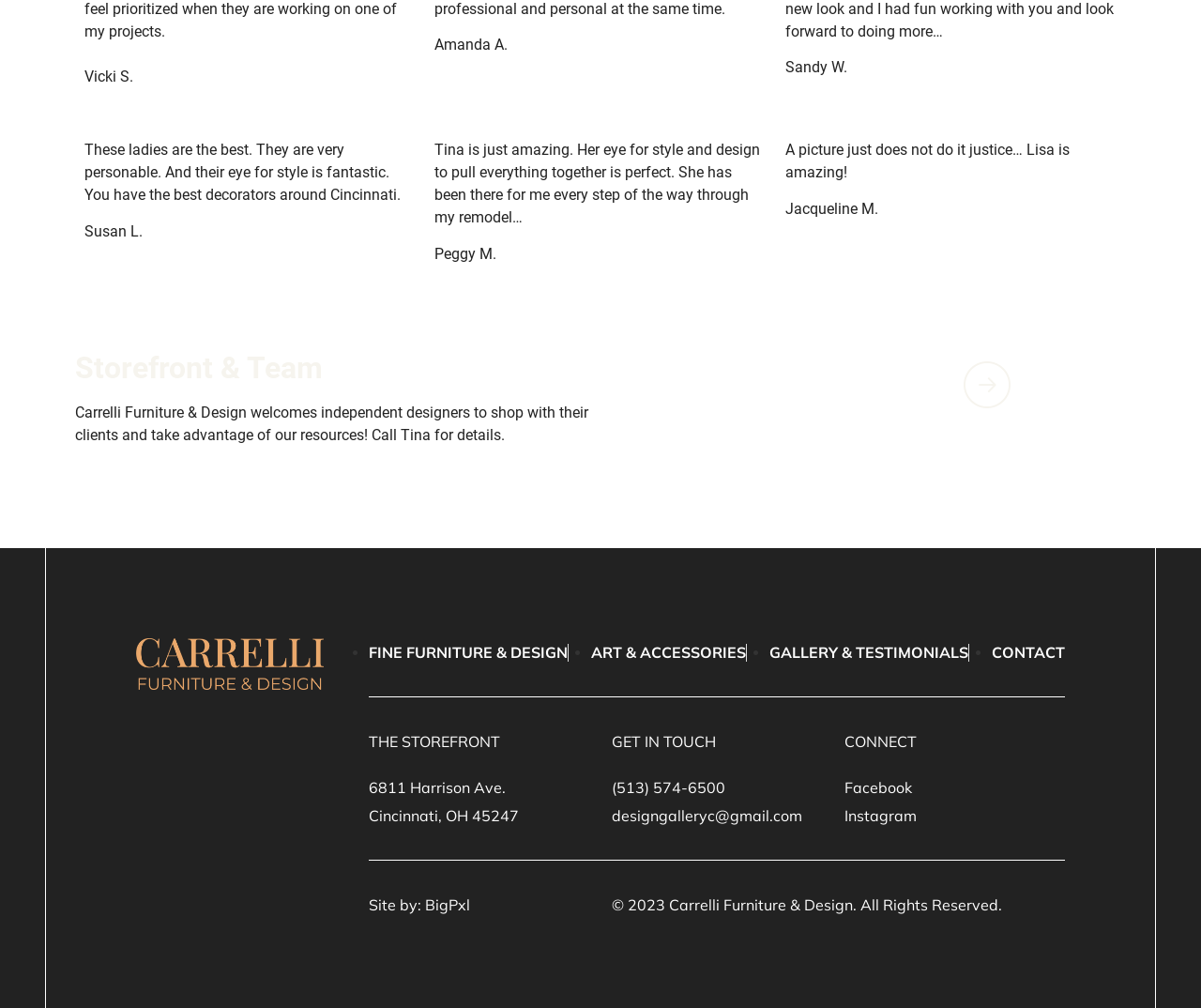Please specify the bounding box coordinates of the clickable region to carry out the following instruction: "Connect with Facebook". The coordinates should be four float numbers between 0 and 1, in the format [left, top, right, bottom].

[0.703, 0.772, 0.759, 0.791]